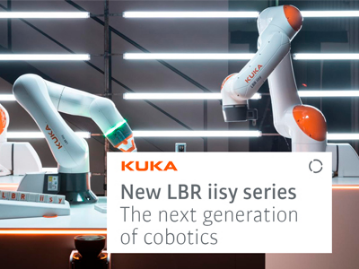What is the significance of the new LBR iisy series?
Answer the question with as much detail as possible.

The accompanying text highlights the launch of this new series, underscoring its significance as 'The next generation of cobotics', suggesting that KUKA is positioning itself at the forefront of robotic technology.